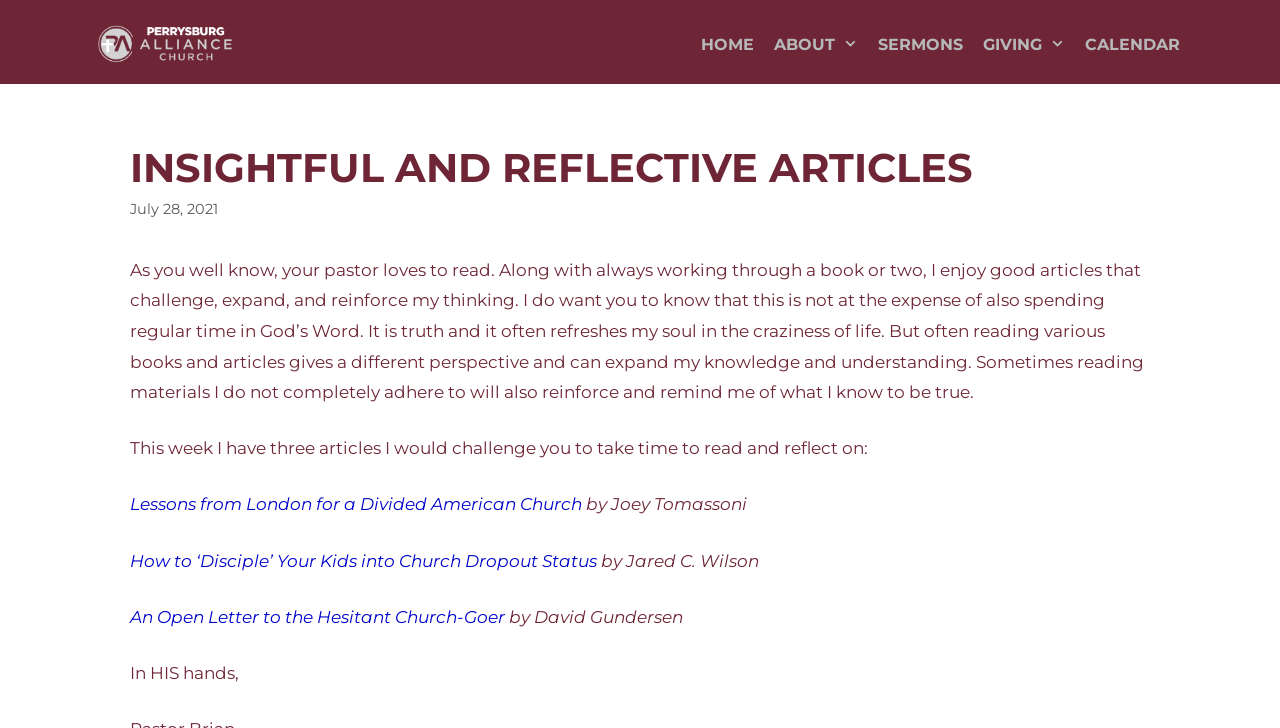Answer briefly with one word or phrase:
What is the name of the church?

Perrysburg Alliance Church